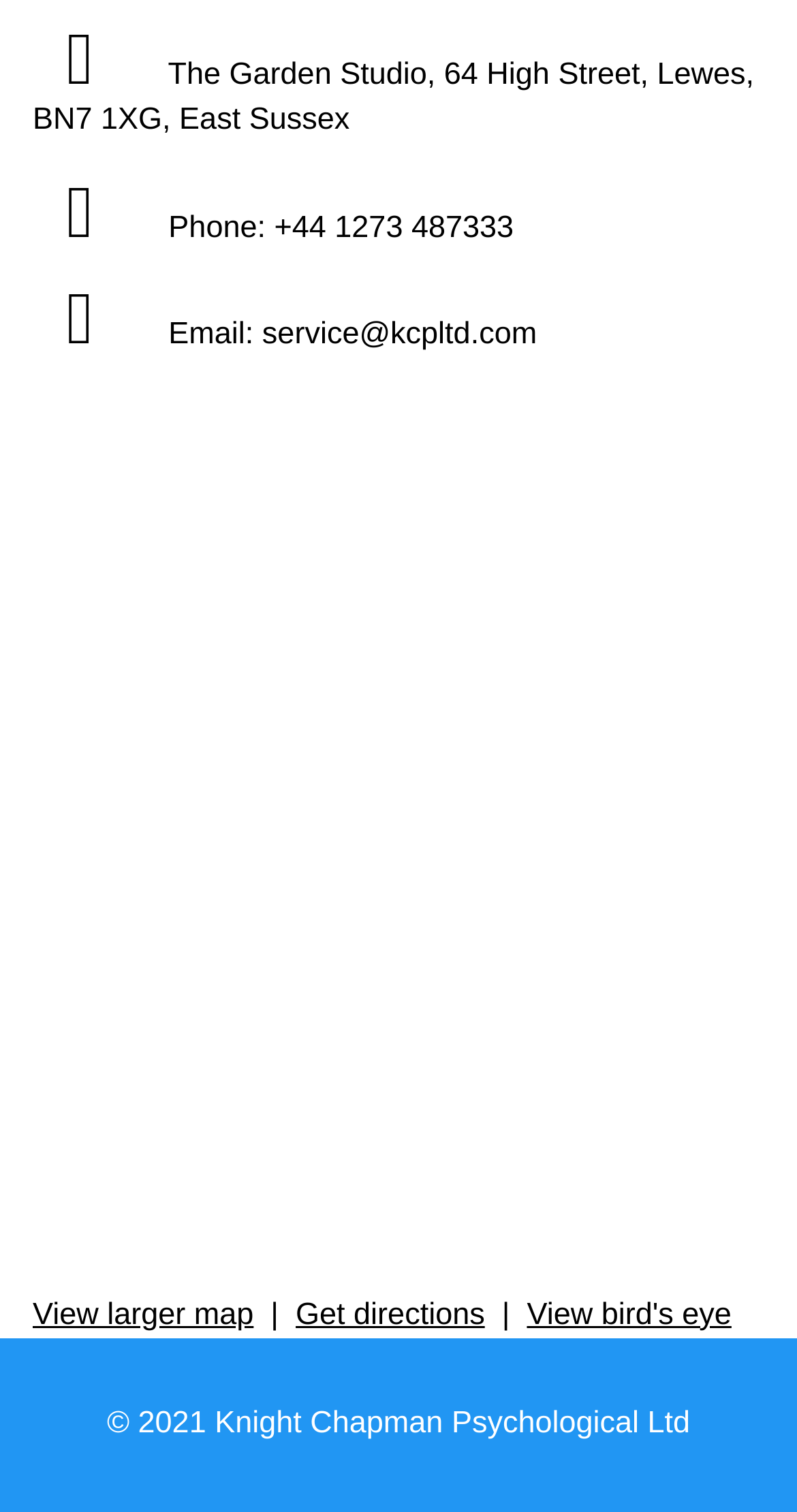How many links are there to view maps?
Please answer the question with a detailed and comprehensive explanation.

I counted the number of links at the bottom of the page that are related to viewing maps, and found three links: 'View larger map', 'Get directions', and 'View bird's eye'.